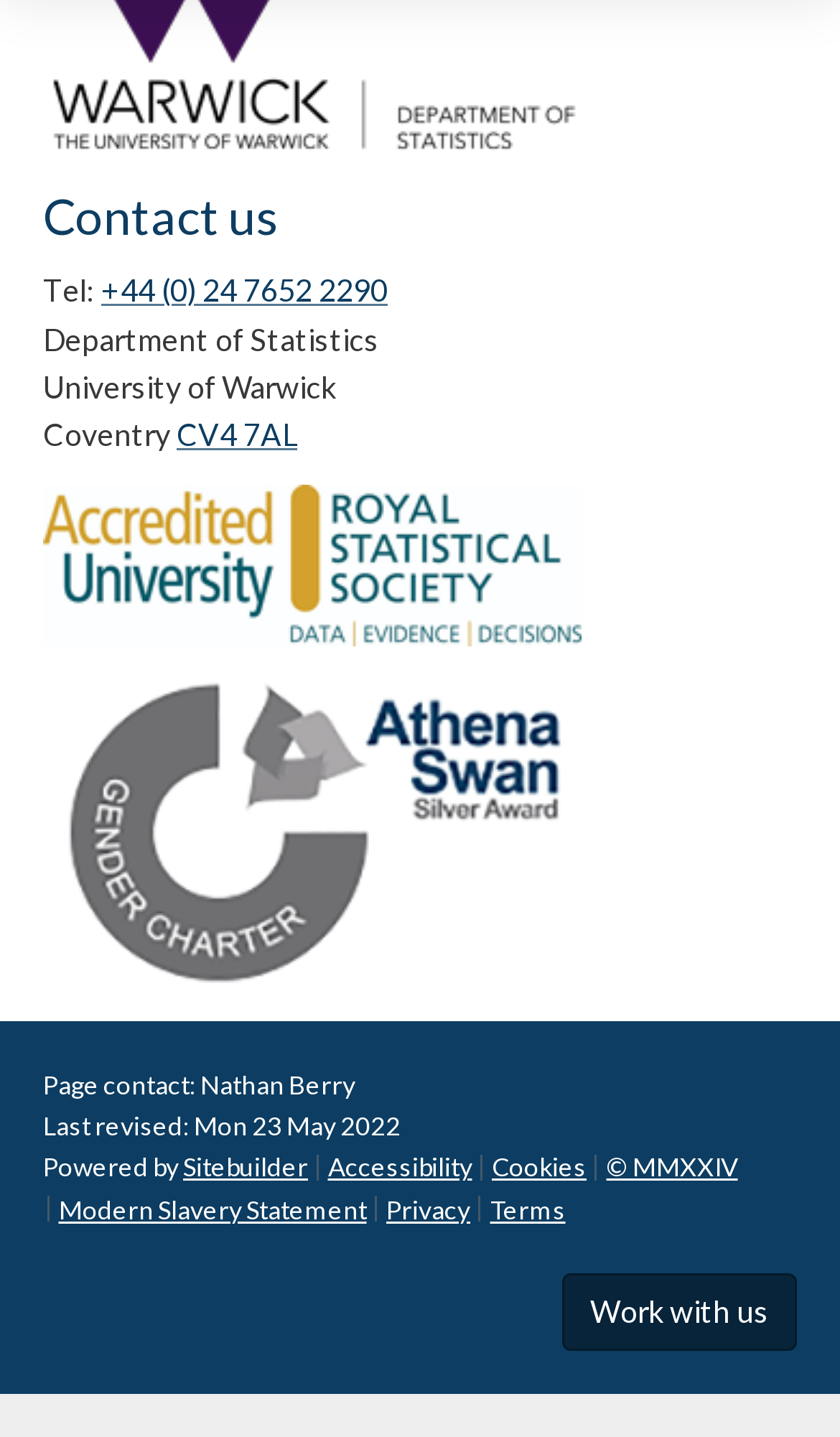Provide the bounding box coordinates of the area you need to click to execute the following instruction: "View the university address".

[0.21, 0.29, 0.354, 0.315]